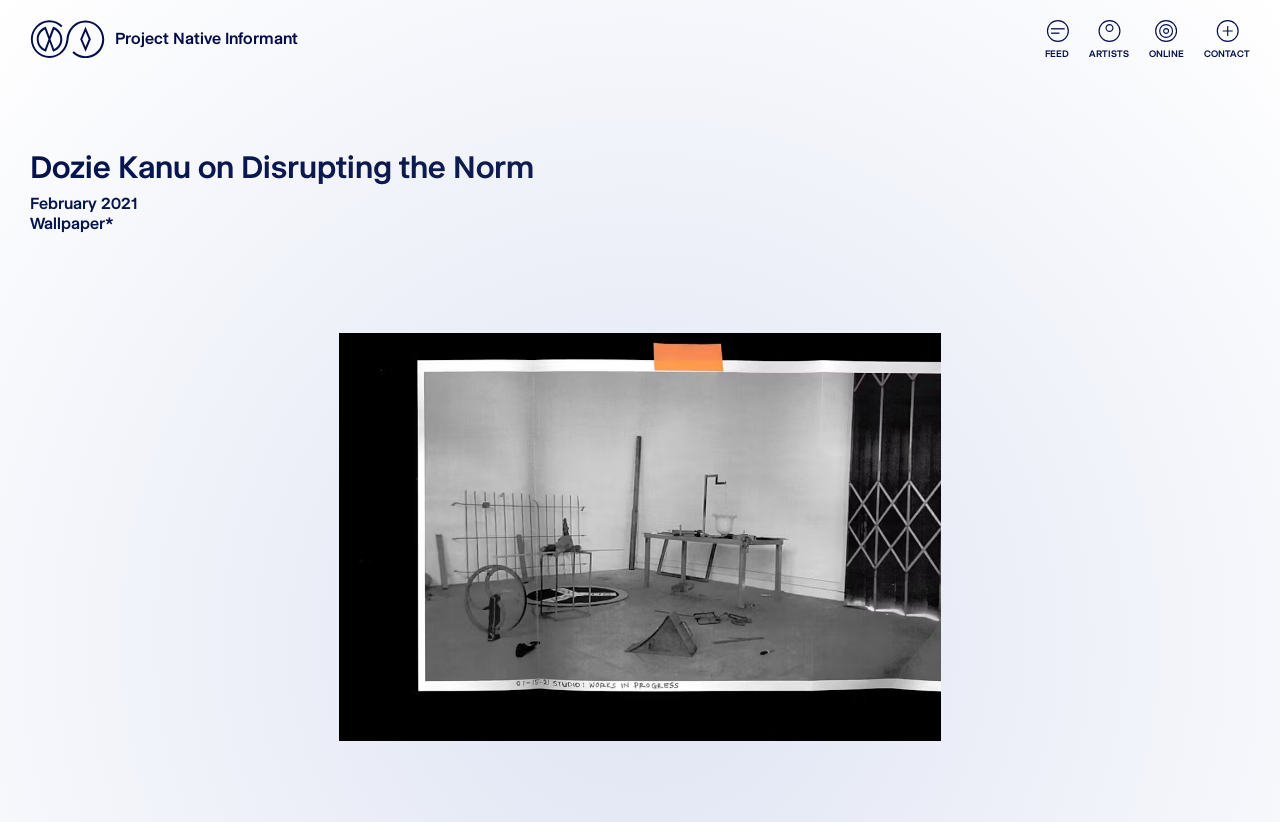Bounding box coordinates must be specified in the format (top-left x, top-left y, bottom-right x, bottom-right y). All values should be floating point numbers between 0 and 1. What are the bounding box coordinates of the UI element described as: Contact

[0.941, 0.024, 0.977, 0.075]